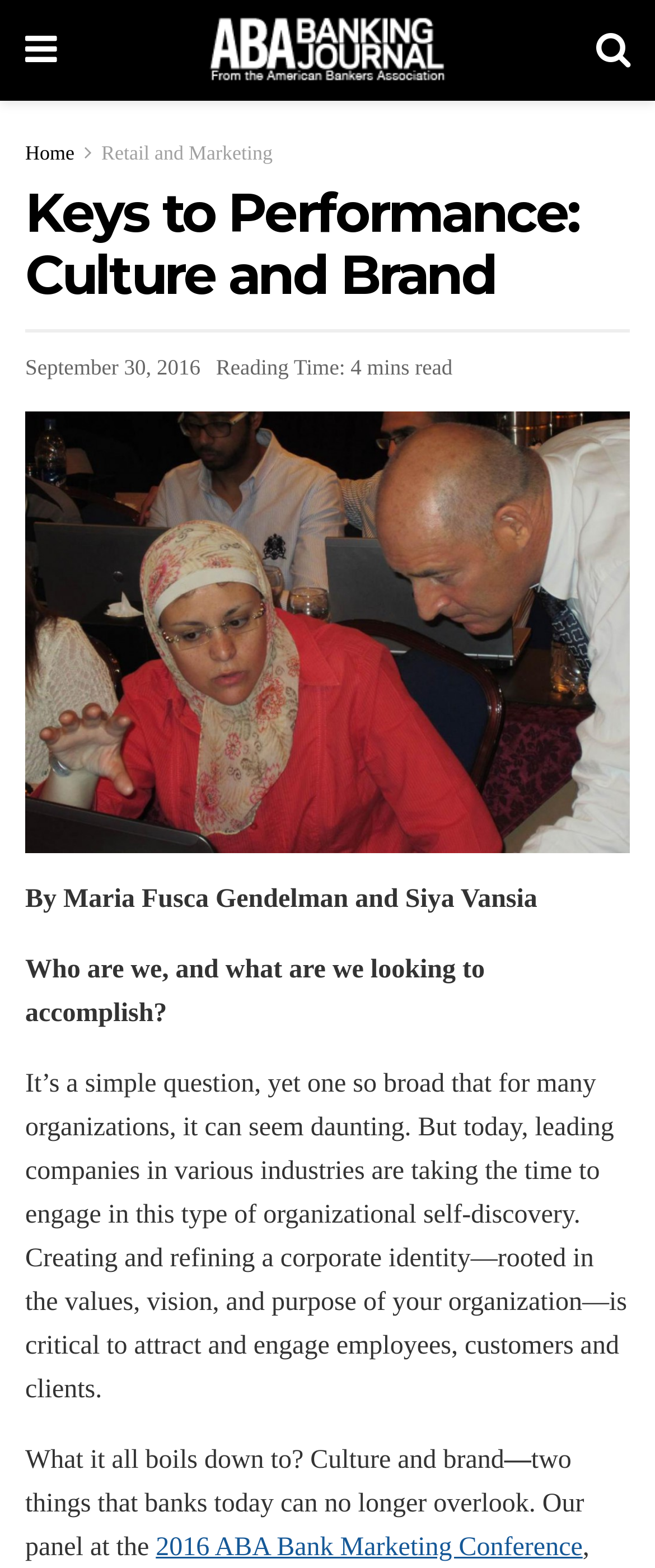What is the date of this article?
Look at the image and answer the question with a single word or phrase.

September 30, 2016